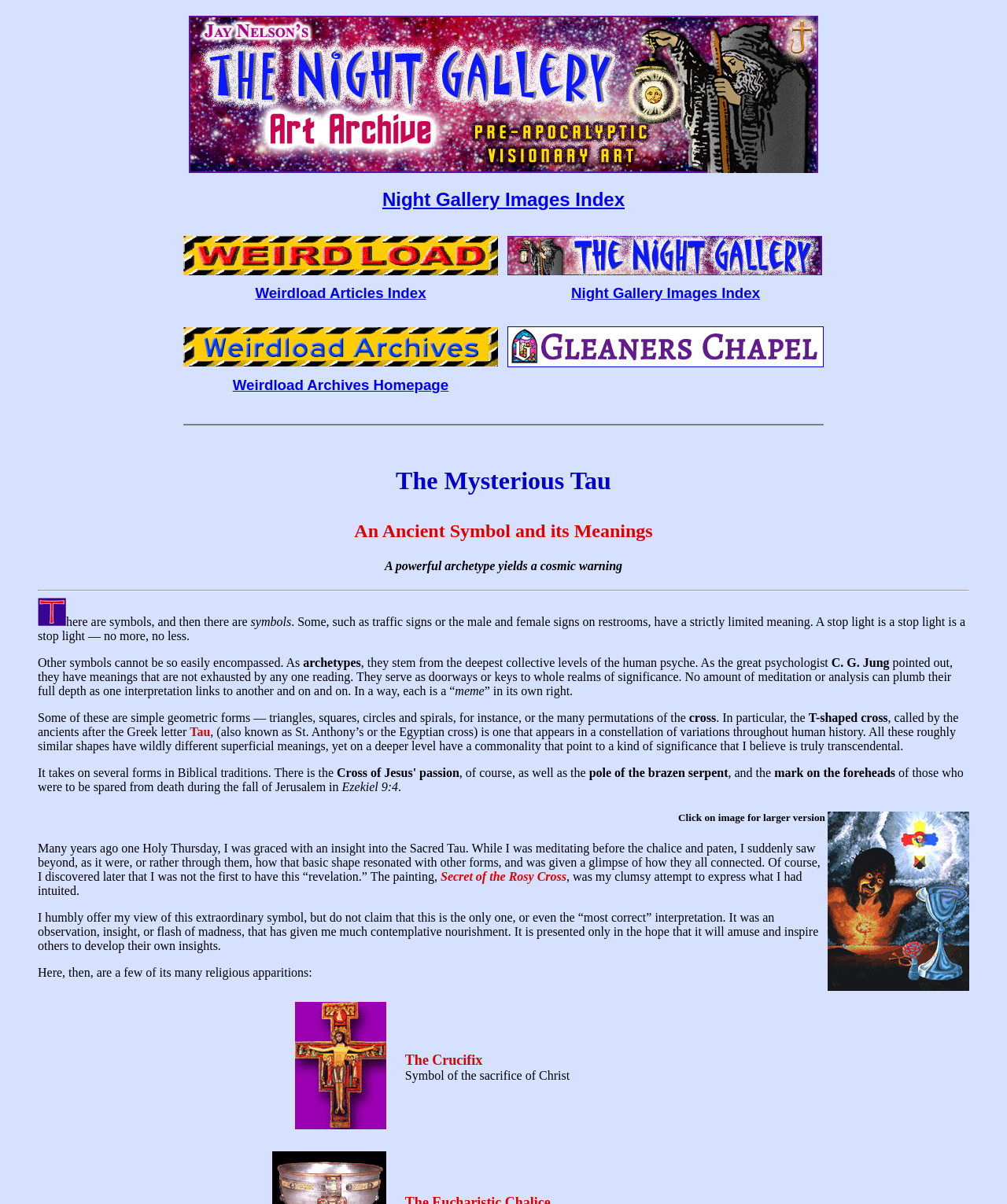Bounding box coordinates should be in the format (top-left x, top-left y, bottom-right x, bottom-right y) and all values should be floating point numbers between 0 and 1. Determine the bounding box coordinate for the UI element described as: Night Gallery Images Index

[0.38, 0.157, 0.62, 0.174]